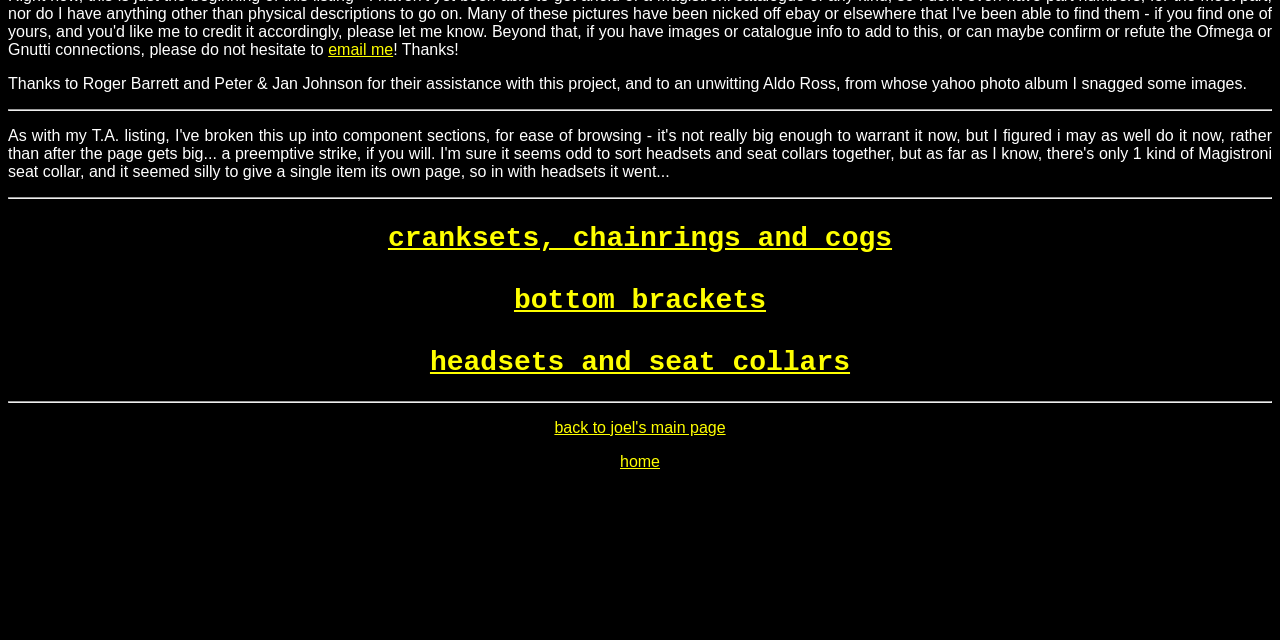Please specify the bounding box coordinates in the format (top-left x, top-left y, bottom-right x, bottom-right y), with values ranging from 0 to 1. Identify the bounding box for the UI component described as follows: back to joel's main page

[0.433, 0.655, 0.567, 0.681]